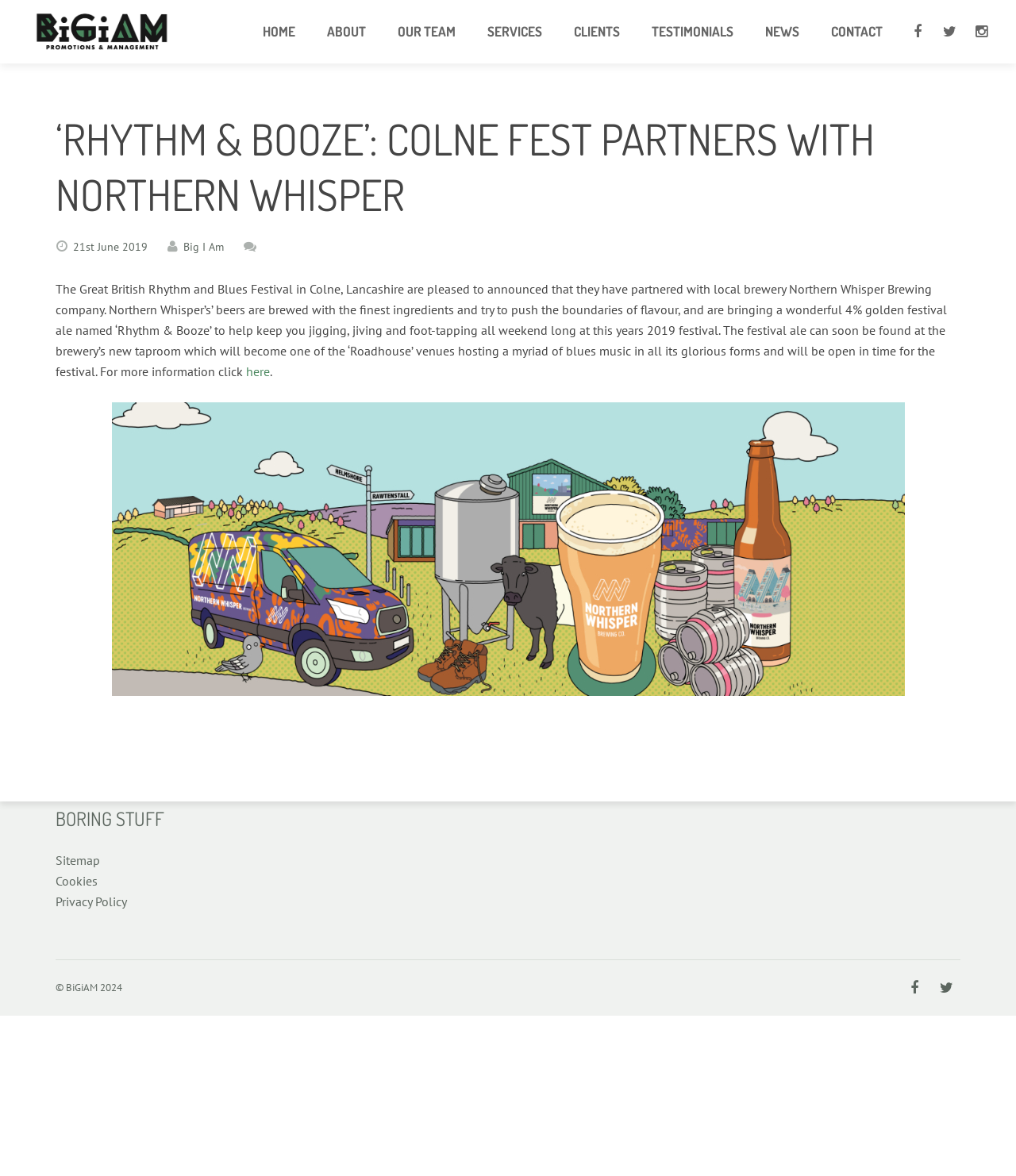What is the name of the festival mentioned?
Provide a concise answer using a single word or phrase based on the image.

The Great British Rhythm and Blues Festival